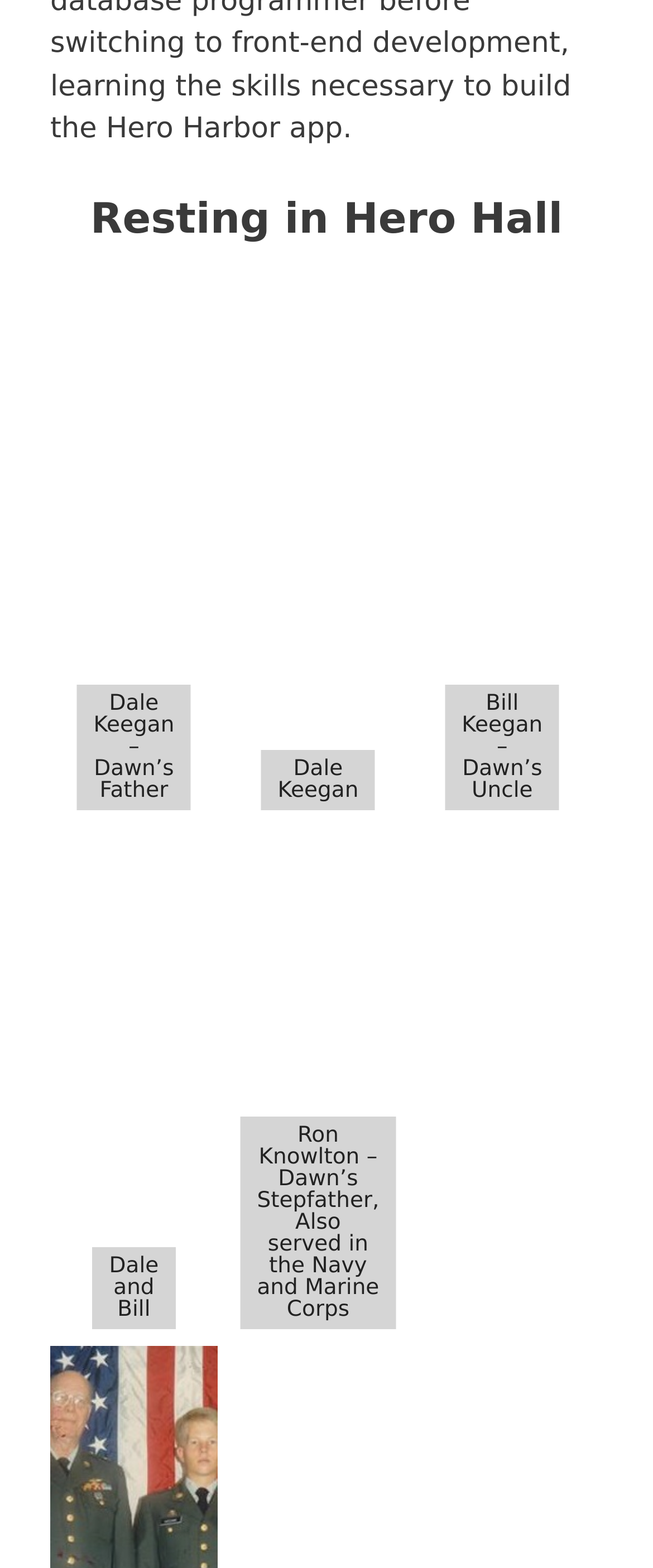Provide the bounding box coordinates of the HTML element described as: "Dale and Bill". The bounding box coordinates should be four float numbers between 0 and 1, i.e., [left, top, right, bottom].

[0.077, 0.527, 0.333, 0.847]